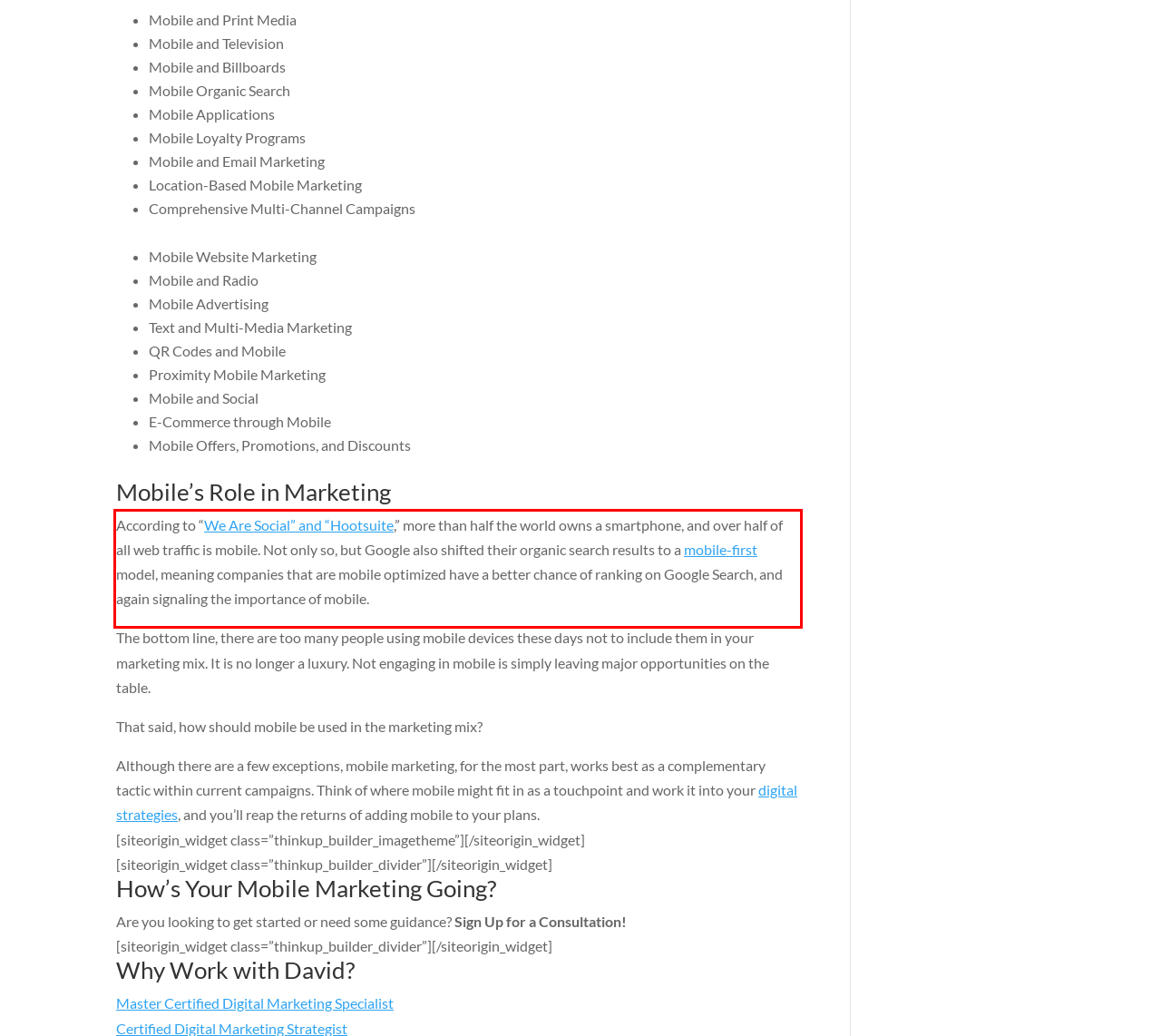Please look at the webpage screenshot and extract the text enclosed by the red bounding box.

According to “We Are Social” and “Hootsuite,” more than half the world owns a smartphone, and over half of all web traffic is mobile. Not only so, but Google also shifted their organic search results to a mobile-first model, meaning companies that are mobile optimized have a better chance of ranking on Google Search, and again signaling the importance of mobile.